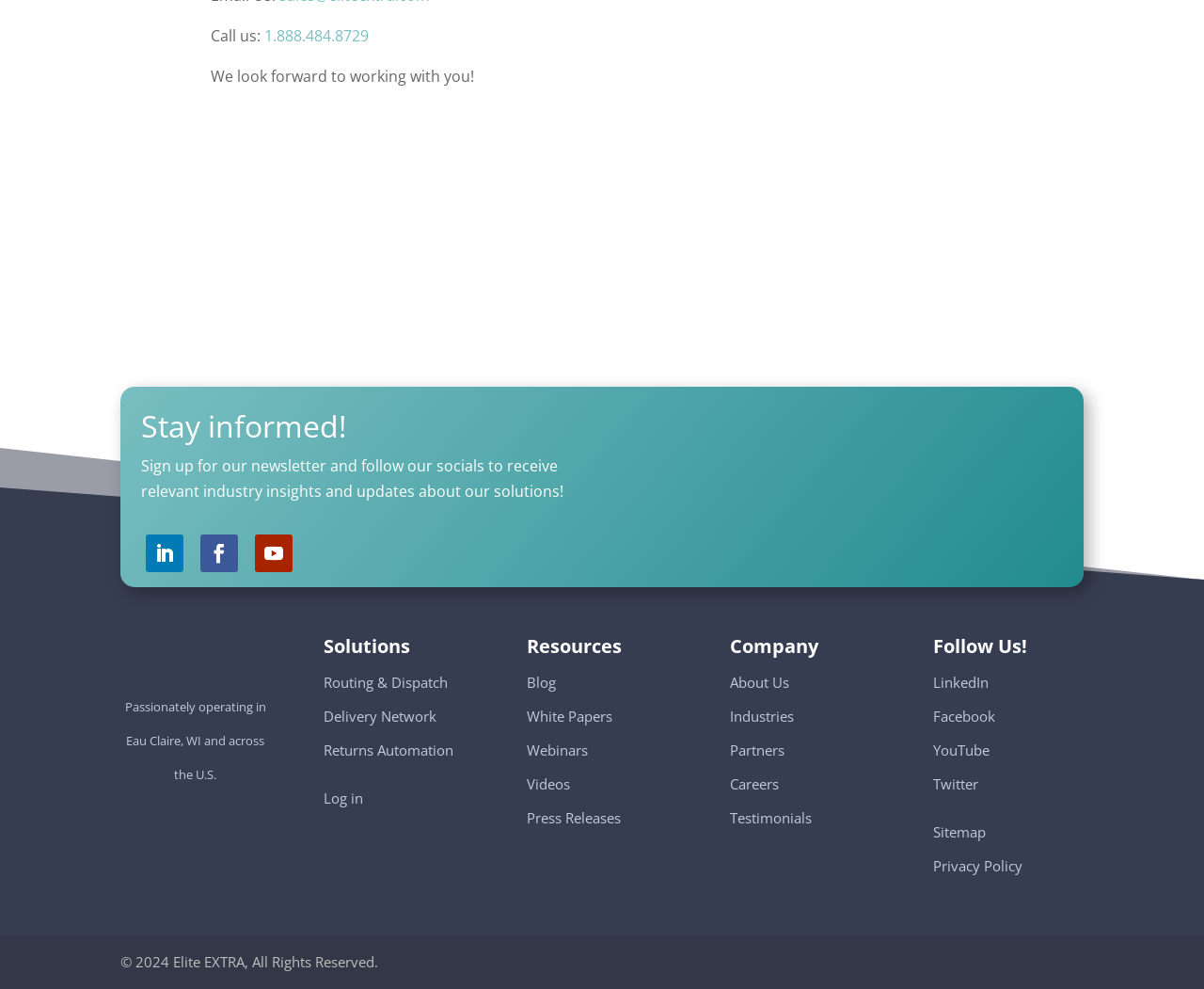Based on what you see in the screenshot, provide a thorough answer to this question: What is the copyright year of the webpage?

The copyright year of the webpage is mentioned at the bottom of the webpage, which is '© 2024 Elite EXTRA, All Rights Reserved'.